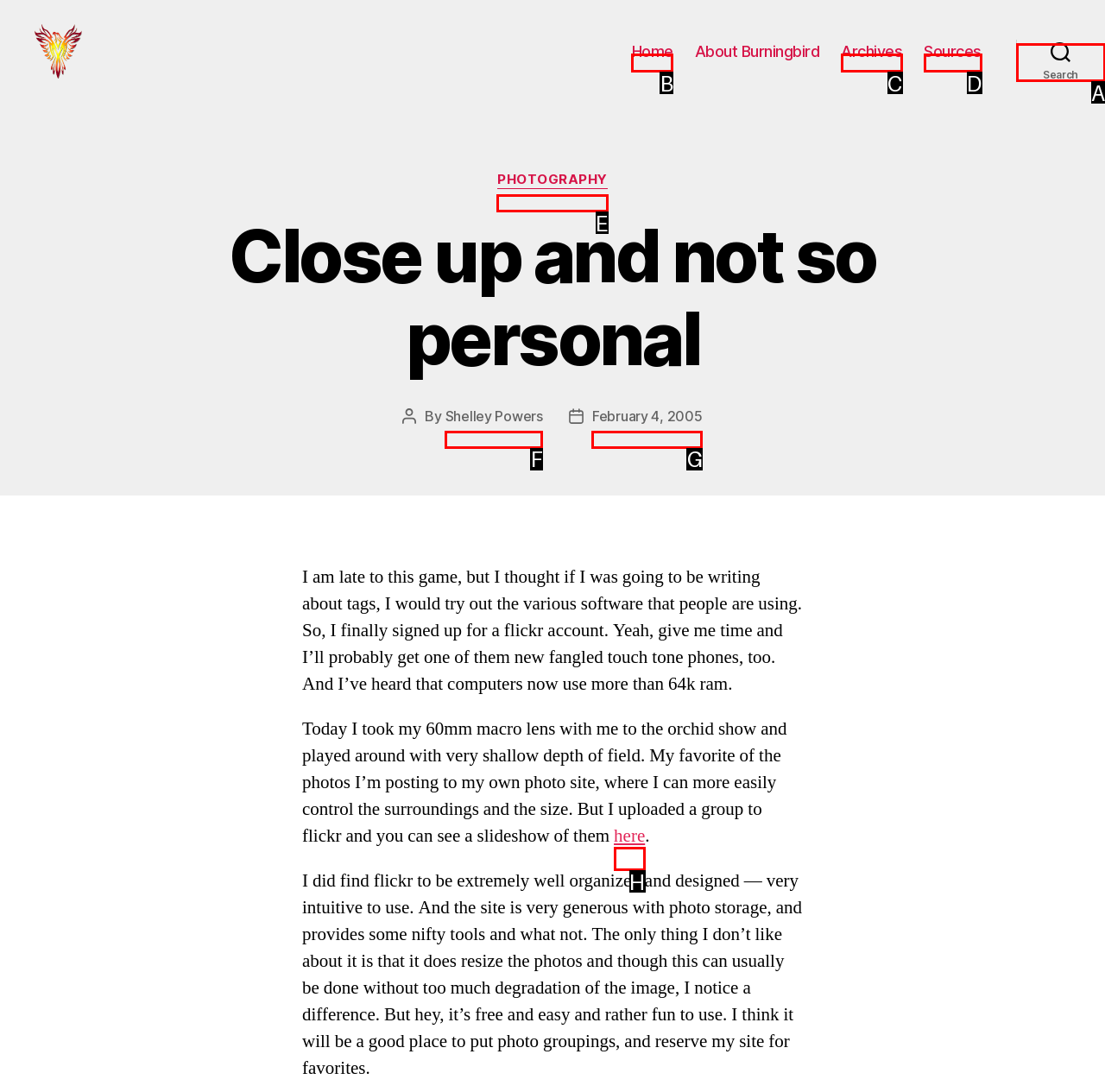Which HTML element should be clicked to fulfill the following task: Search for something?
Reply with the letter of the appropriate option from the choices given.

A